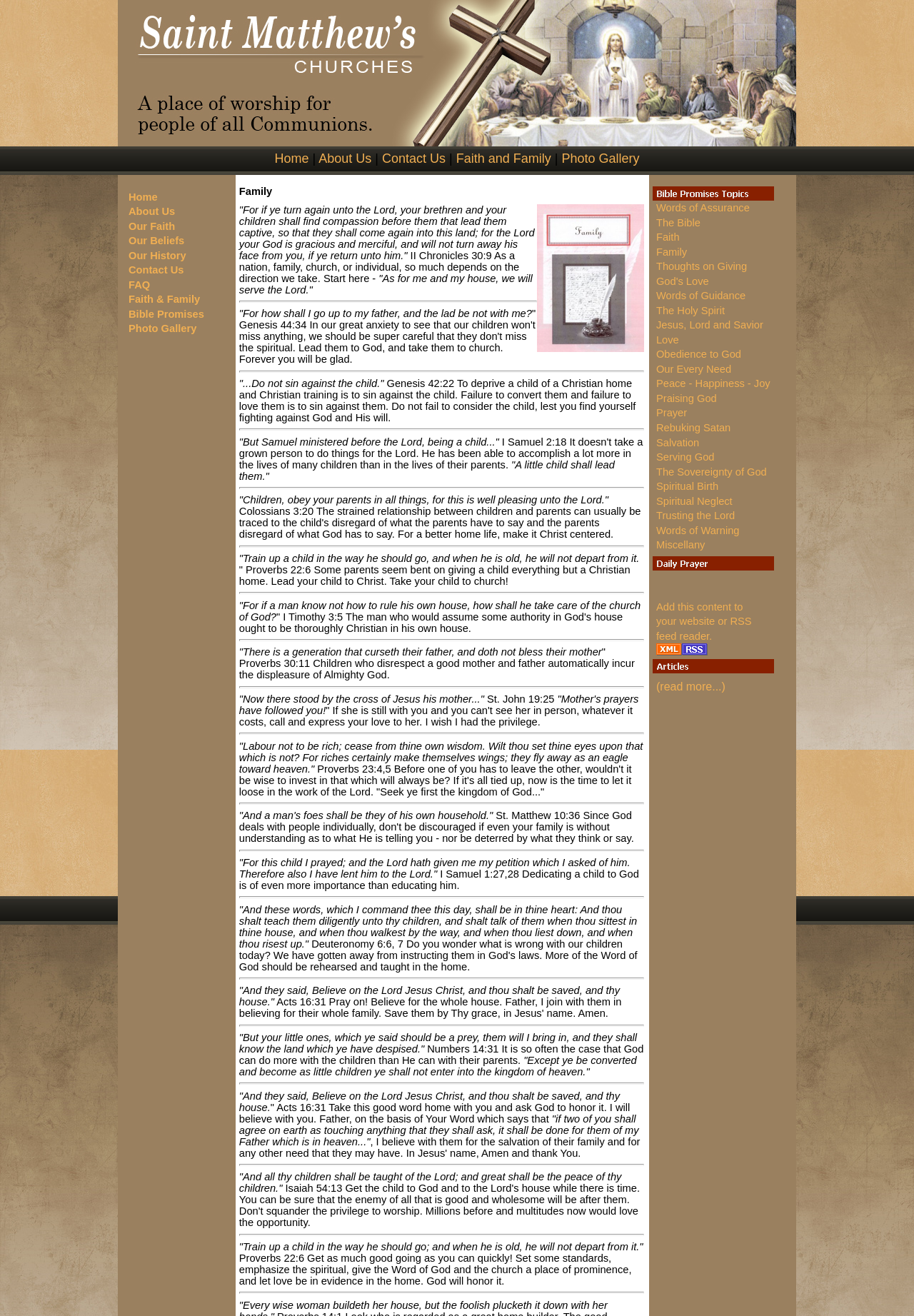Please identify the bounding box coordinates of the region to click in order to complete the task: "Click on 'Words of Assurance'". The coordinates must be four float numbers between 0 and 1, specified as [left, top, right, bottom].

[0.718, 0.154, 0.82, 0.162]